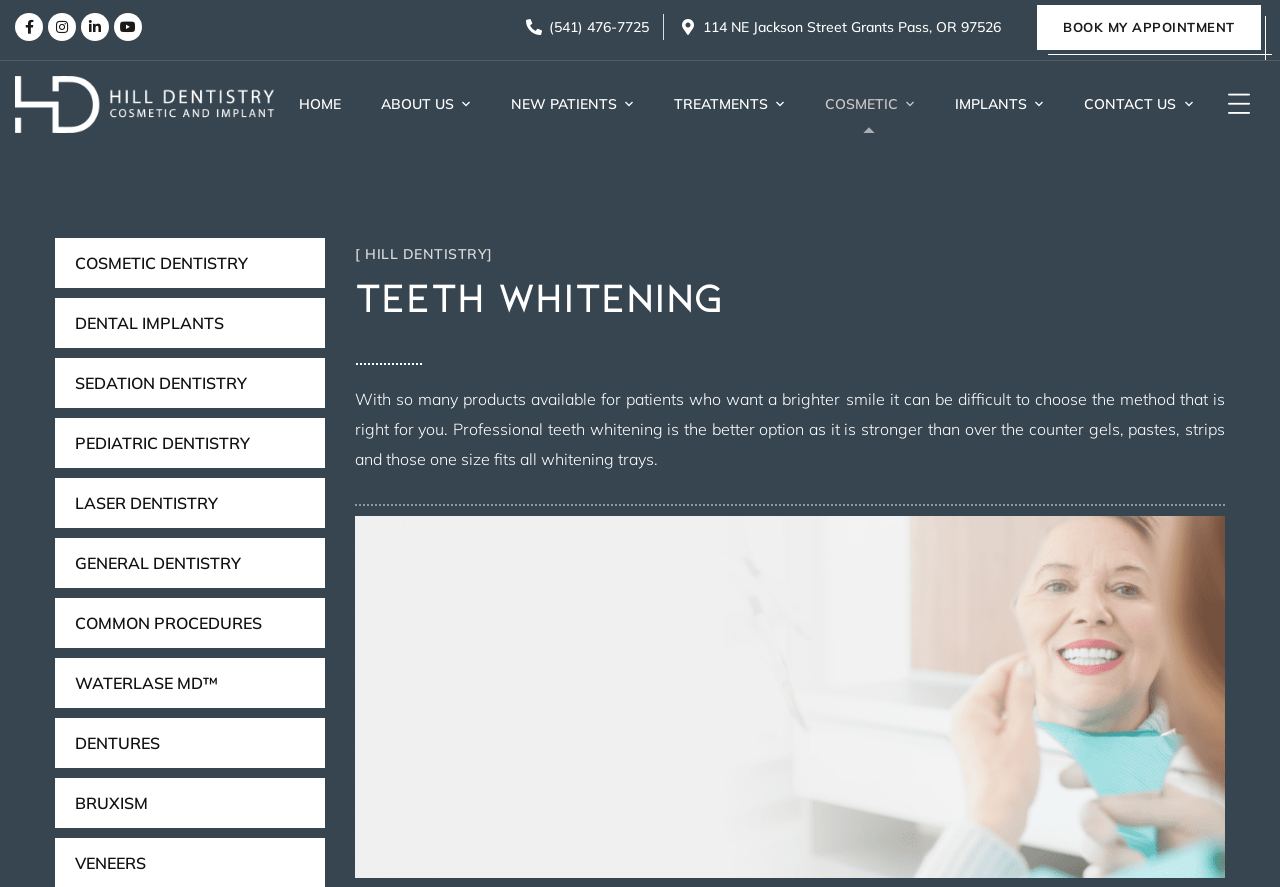Please identify the bounding box coordinates of the region to click in order to complete the task: "Learn about cosmetic dentistry". The coordinates must be four float numbers between 0 and 1, specified as [left, top, right, bottom].

[0.043, 0.269, 0.254, 0.325]